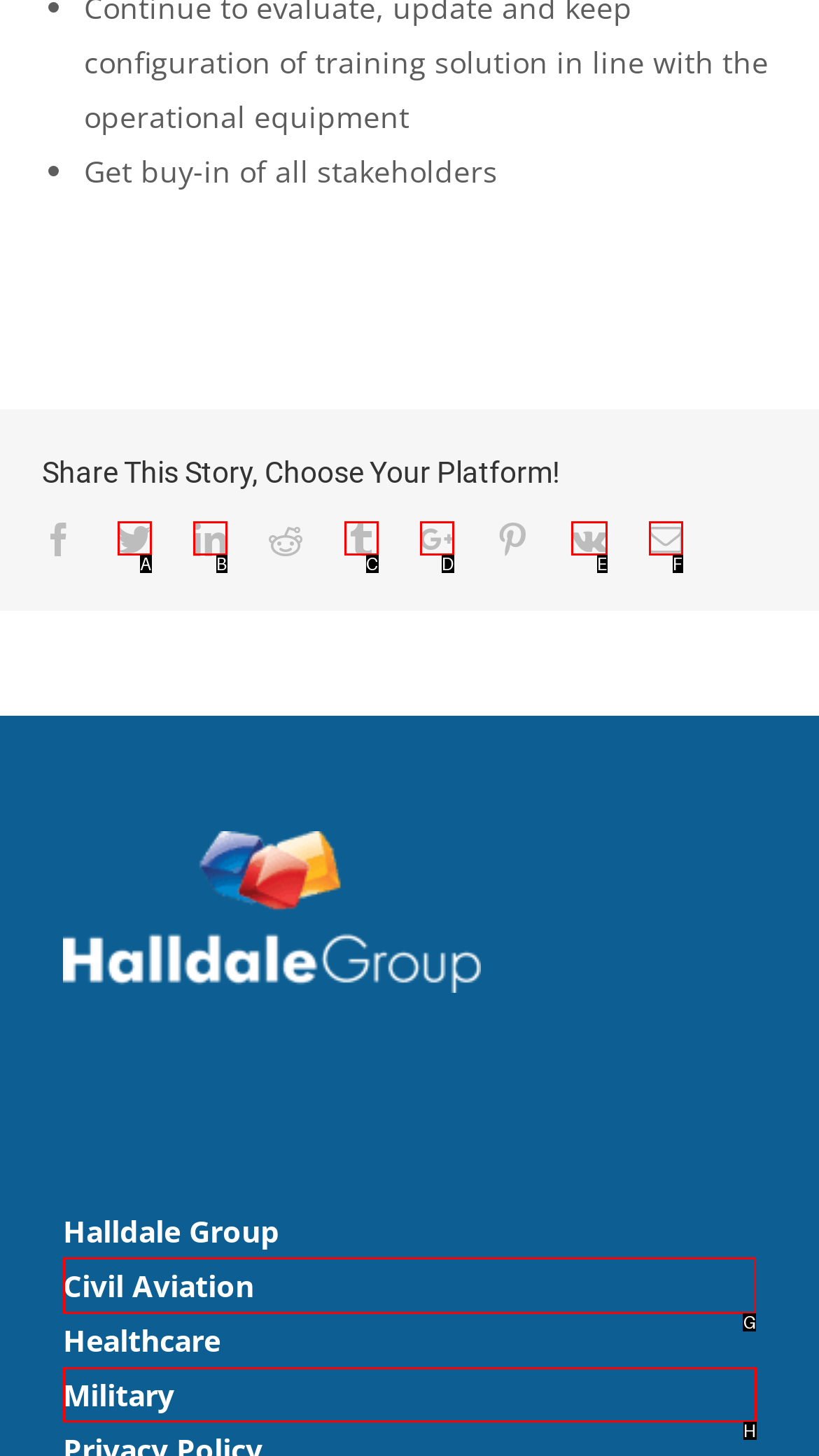To achieve the task: Click the 'Theme' button, which HTML element do you need to click?
Respond with the letter of the correct option from the given choices.

None